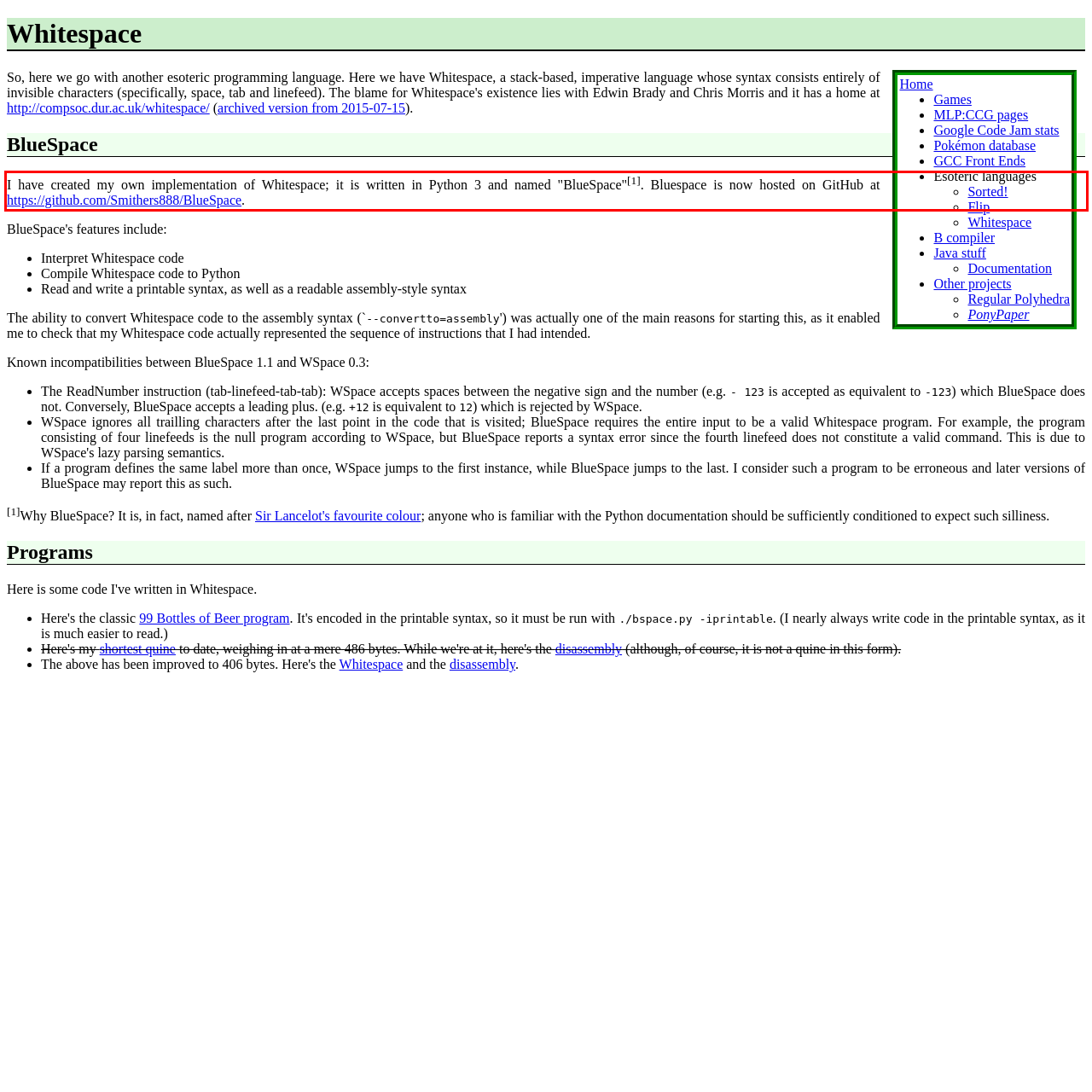Given a webpage screenshot, identify the text inside the red bounding box using OCR and extract it.

I have created my own implementation of Whitespace; it is written in Python 3 and named "BlueSpace"[1]. Bluespace is now hosted on GitHub at https://github.com/Smithers888/BlueSpace.